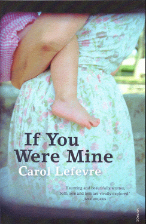Generate an elaborate caption for the given image.

The image features the book cover of "If You Were Mine" by Carol Lefevre. The cover depicts a close-up of a woman holding a small child, emphasizing a tender and intimate moment. The woman is dressed in a floral-patterned dress that reflects a gentle, nurturing atmosphere. The title "If You Were Mine" is prominently displayed at the top in a subtly elegant font, capturing the essence of the story. Below the title, Carol Lefevre's name is presented, indicating the author of this moving narrative. The overall tone of the cover evokes themes of motherhood, love, and connection, inviting readers into a heartfelt exploration of personal relationships.